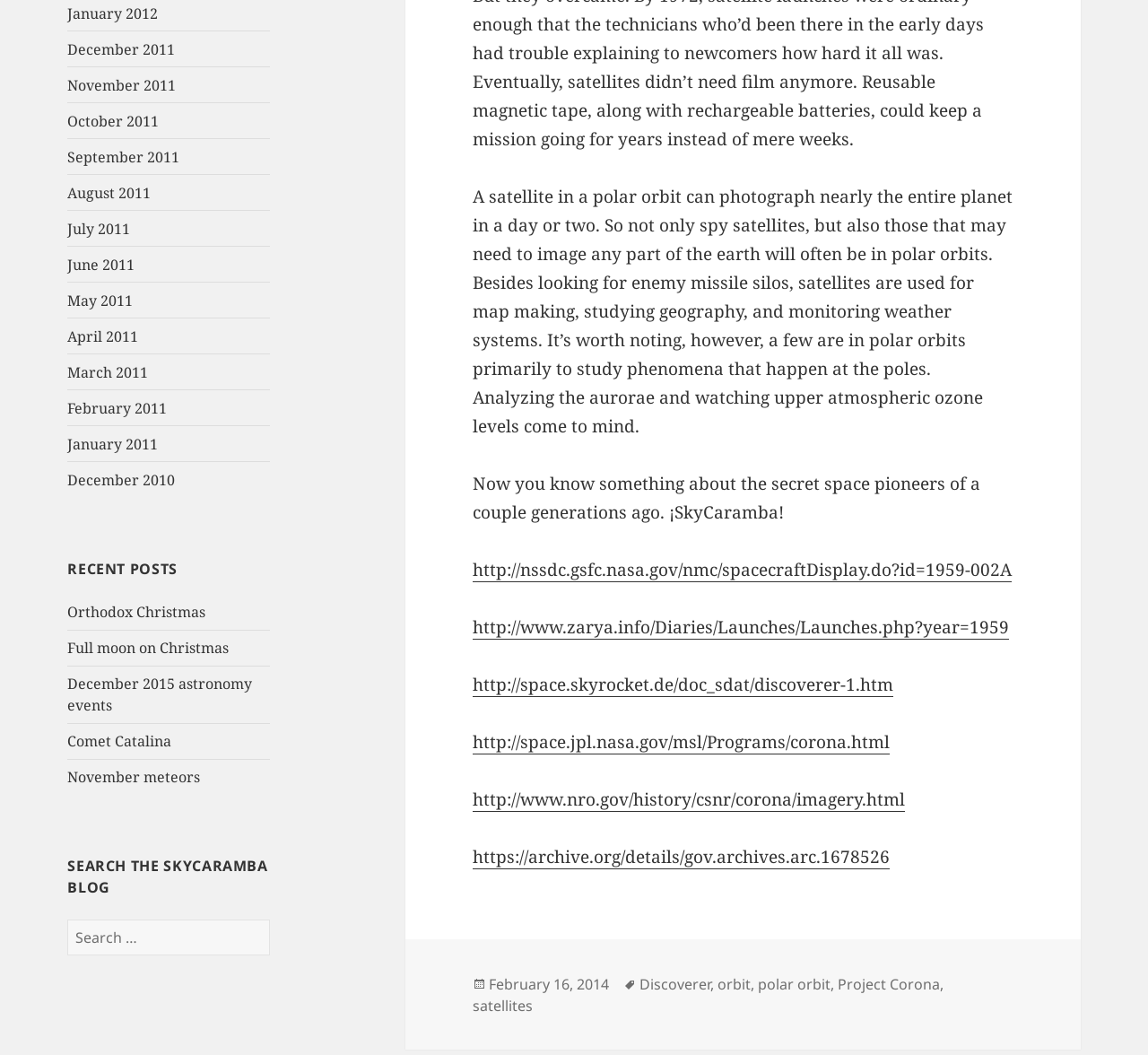Determine the bounding box coordinates for the area that should be clicked to carry out the following instruction: "Learn about satellites in polar orbits".

[0.66, 0.923, 0.723, 0.943]